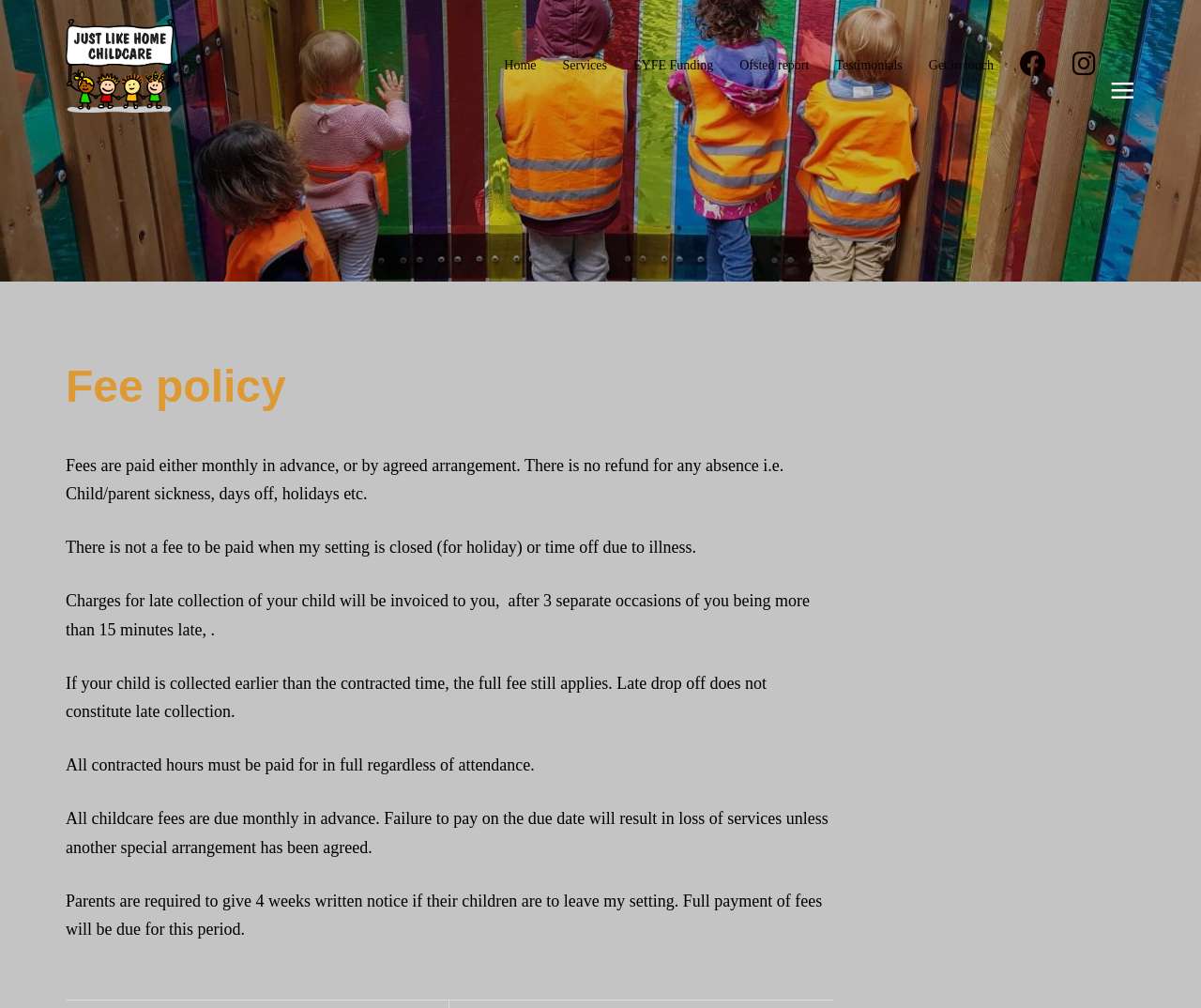Given the webpage screenshot, identify the bounding box of the UI element that matches this description: "Testimonials".

[0.696, 0.054, 0.751, 0.076]